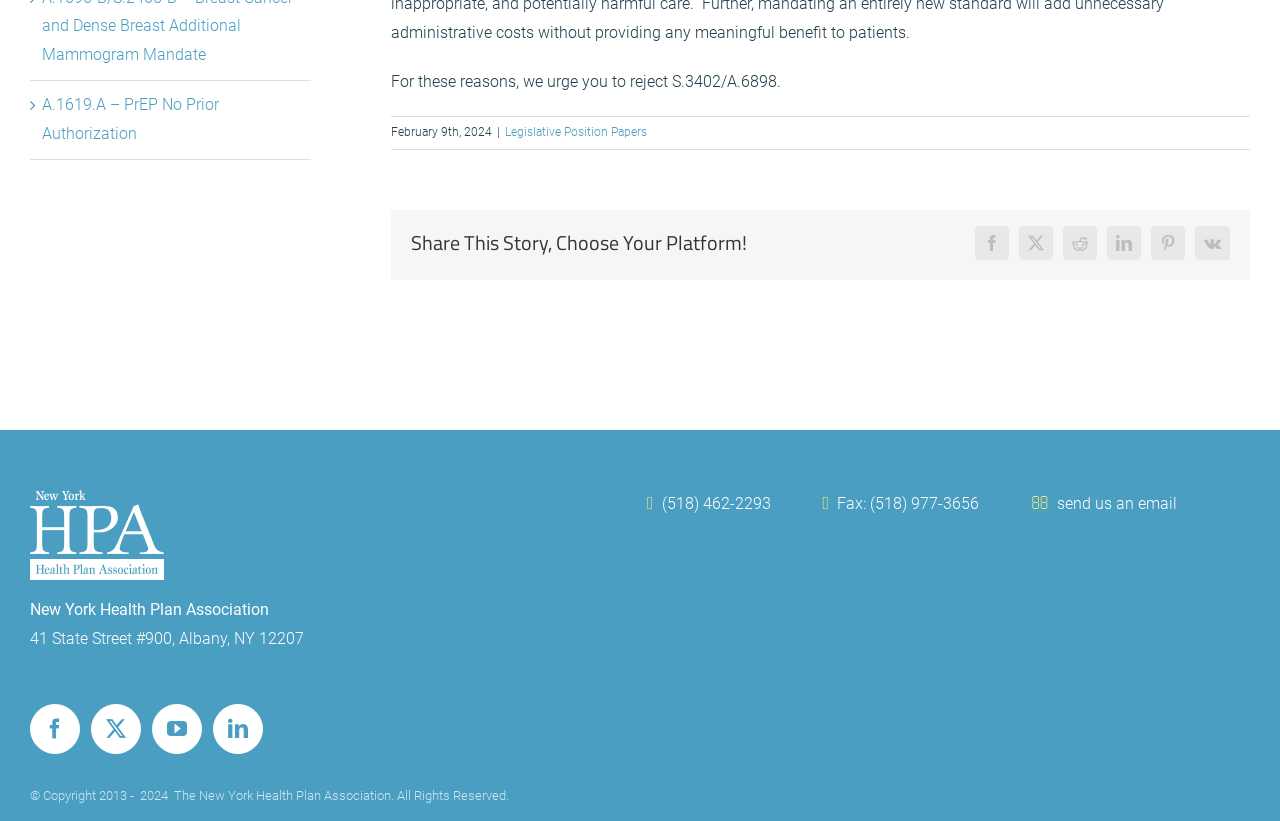Identify the bounding box coordinates of the clickable region required to complete the instruction: "View the NYHPA logo". The coordinates should be given as four float numbers within the range of 0 and 1, i.e., [left, top, right, bottom].

[0.023, 0.597, 0.488, 0.707]